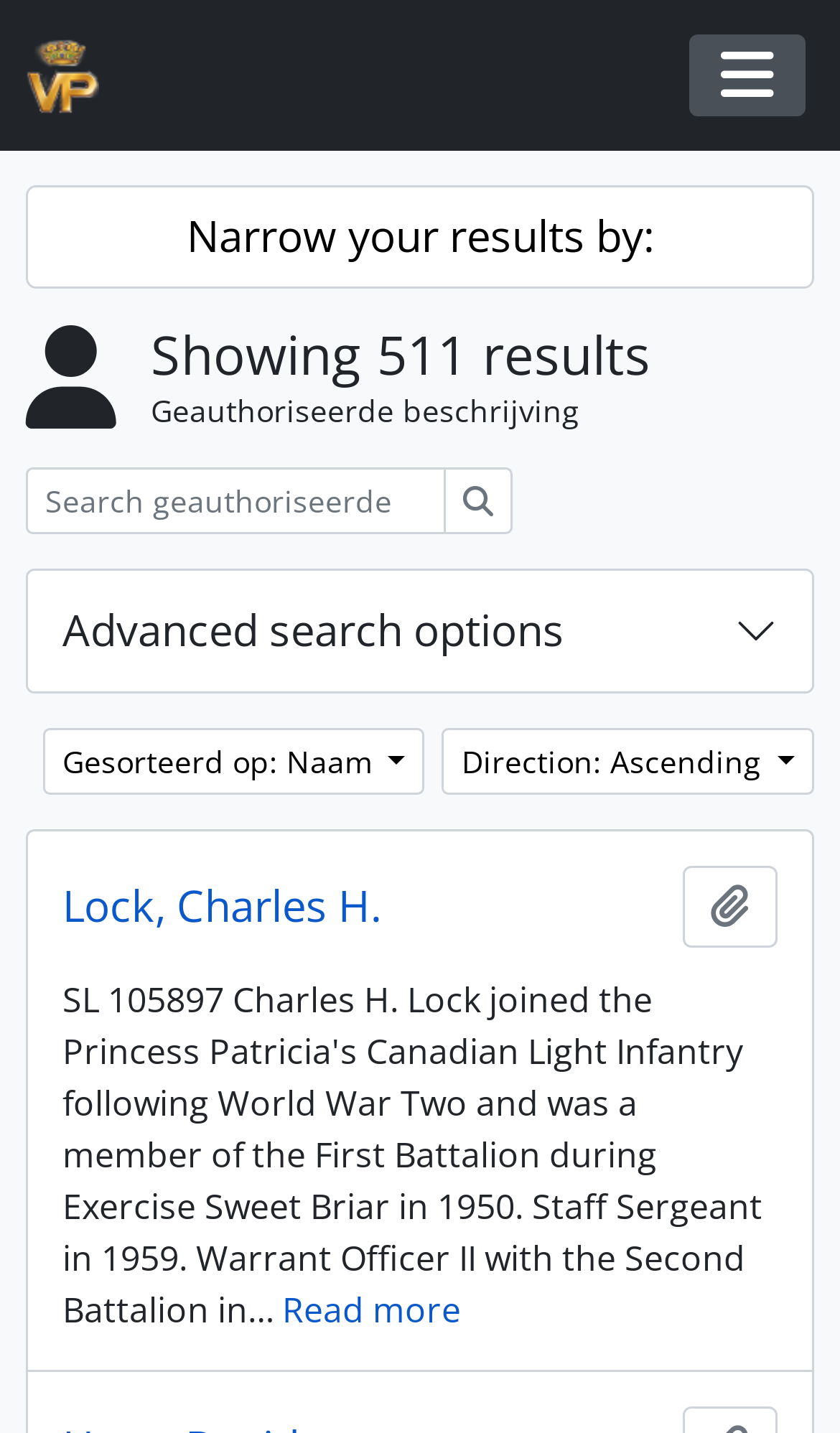Analyze and describe the webpage in a detailed narrative.

The webpage is an actor browse page with a main navigation section at the top, spanning the entire width of the page. The navigation section contains an AtoM logo on the left and a toggle navigation button on the right. 

Below the navigation section, there is a heading that reads "Narrow your results by:" followed by a button with the same label. This button is not expanded and controls a section called "collapse-aggregations". 

To the right of the heading, there is another heading that reads "Showing 511 results". Below this, there is a static text element that reads "Geauthoriseerde beschrijving" and a search bar with a label "Geauthoriseerde beschrijving" and a search button labeled "zoeken". 

Below the search bar, there is another search section with an advanced search options button that is not expanded. This button controls a section called "collapse-adv-search". 

Further down, there are two buttons, one labeled "Gesorteerd op: Naam" and another labeled "Direction: Ascending". 

The main content of the page is an article section that takes up most of the page's width and height. Within this section, there are multiple actor entries, each containing a link to the actor's name, an "Add to clipboard" button, and a brief description with a "Read more" link.